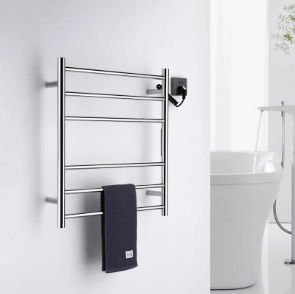What is the purpose of the electrical connection?
By examining the image, provide a one-word or phrase answer.

Heating